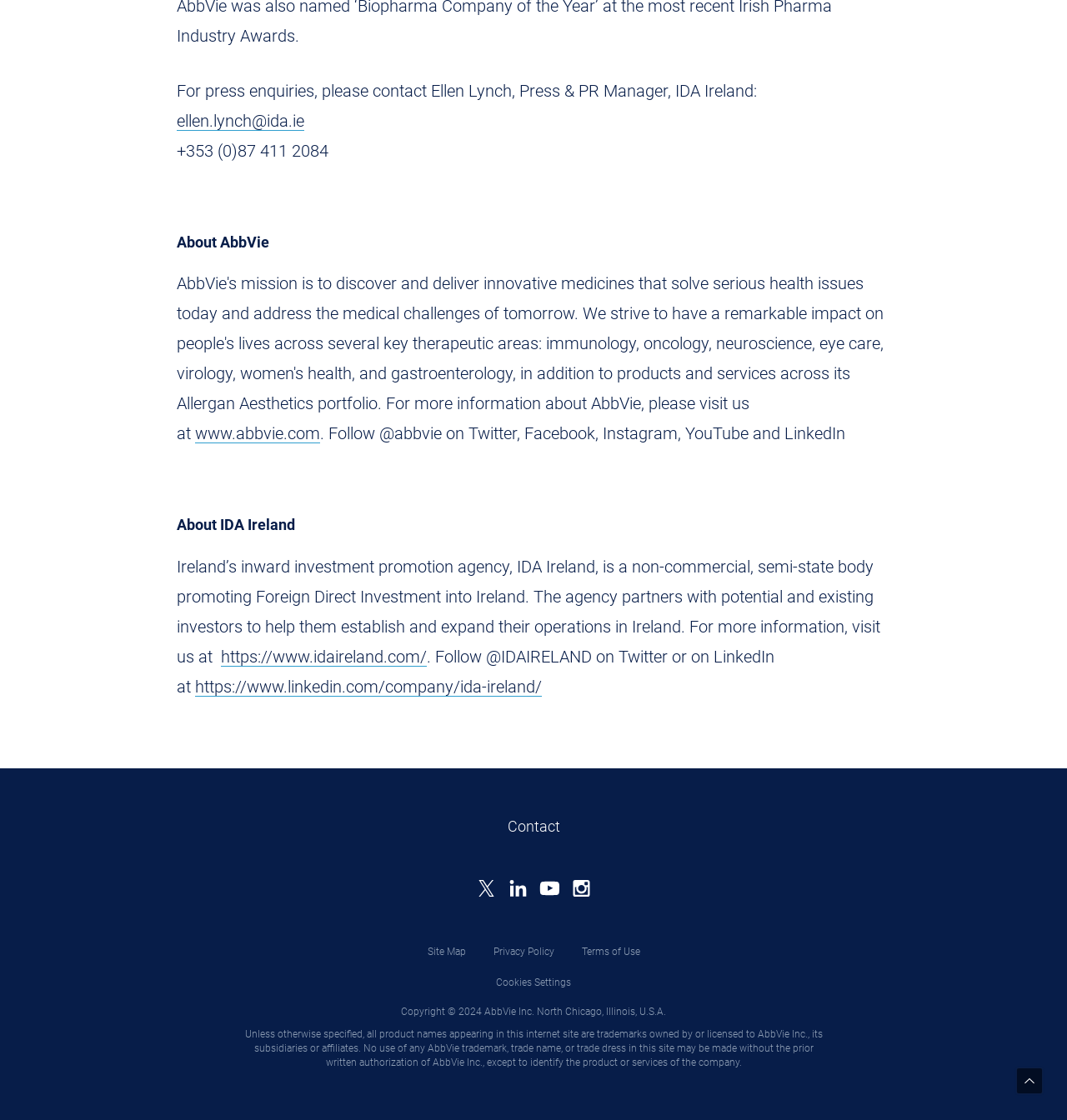Based on the provided description, "Return to top", find the bounding box of the corresponding UI element in the screenshot.

[0.953, 0.954, 0.977, 0.976]